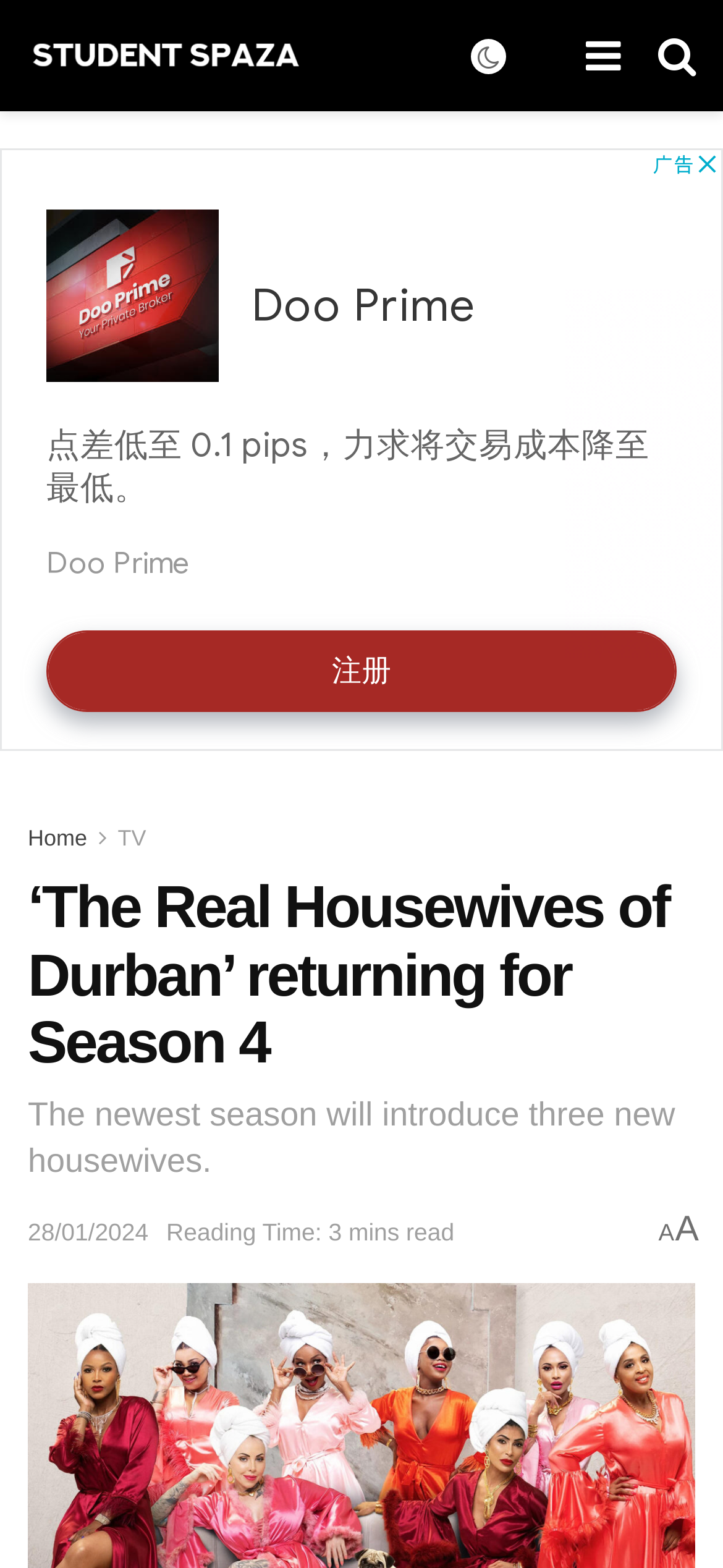What is the date of the article?
Kindly offer a comprehensive and detailed response to the question.

I found the date '28/01/2024' at the bottom of the article, which indicates when the article was published.